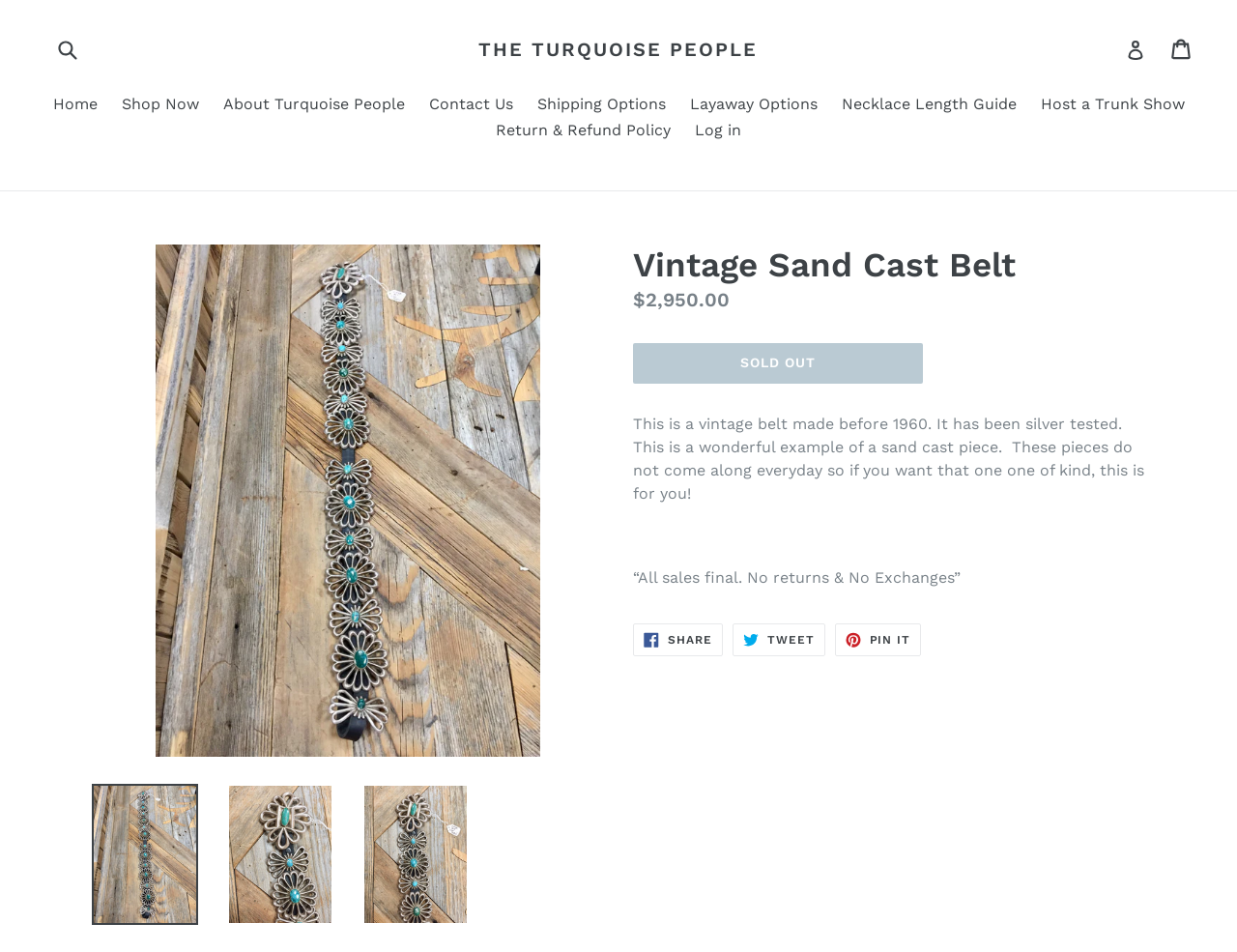Please extract the title of the webpage.

Vintage Sand Cast Belt